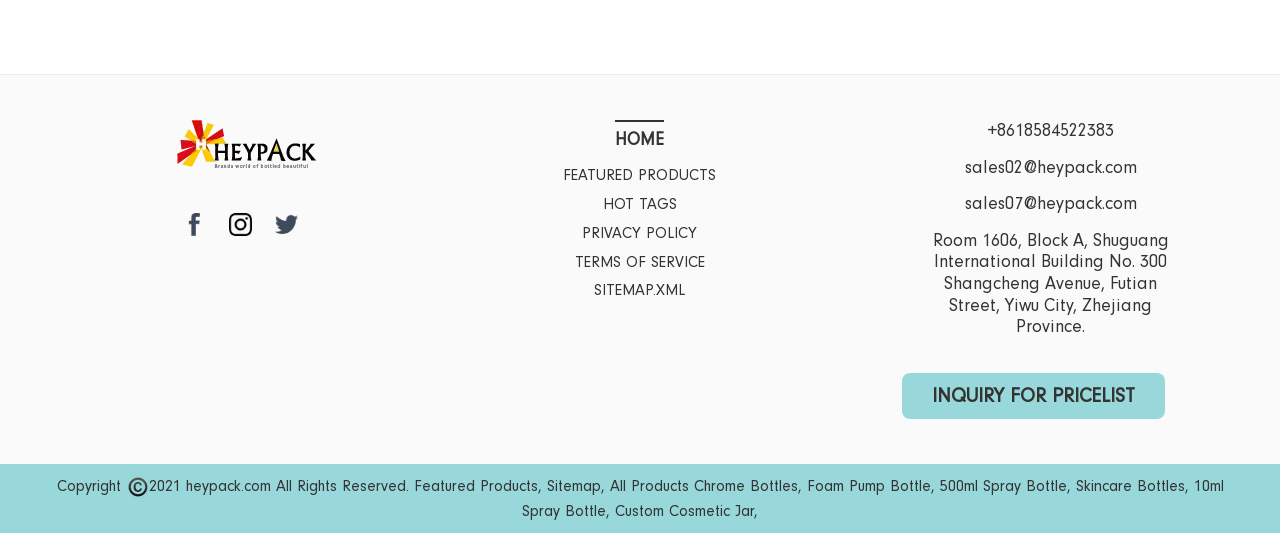Please give the bounding box coordinates of the area that should be clicked to fulfill the following instruction: "Click on the logo". The coordinates should be in the format of four float numbers from 0 to 1, i.e., [left, top, right, bottom].

[0.138, 0.225, 0.247, 0.319]